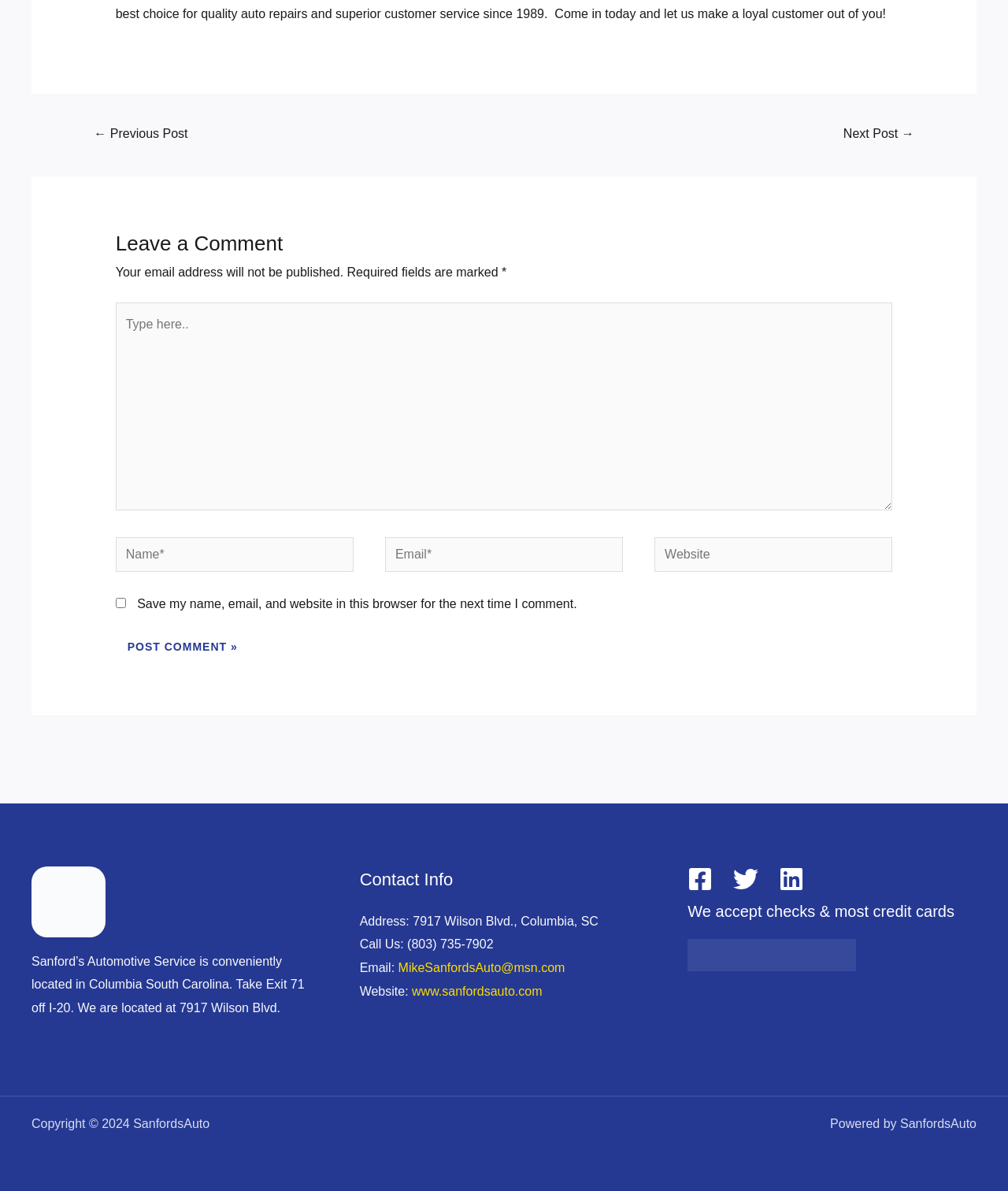What is the phone number of Sanford's Automotive Service?
Give a thorough and detailed response to the question.

The phone number is found in the 'Contact Info' section of the footer, which is labeled as 'Footer Widget 2'. The phone number is listed as 'Call Us: (803) 735-7902'.